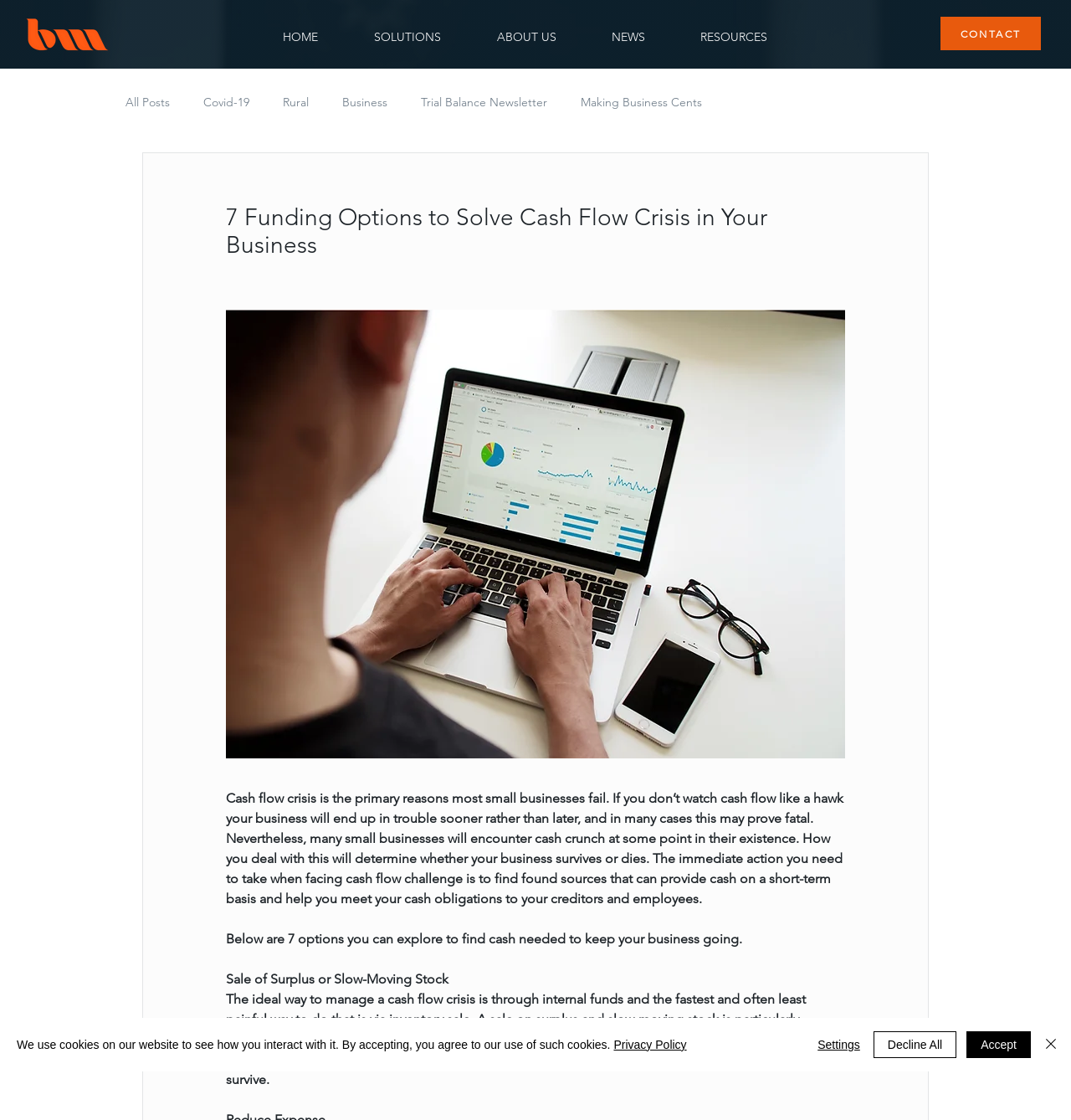Identify the webpage's primary heading and generate its text.

7 Funding Options to Solve Cash Flow Crisis in Your Business